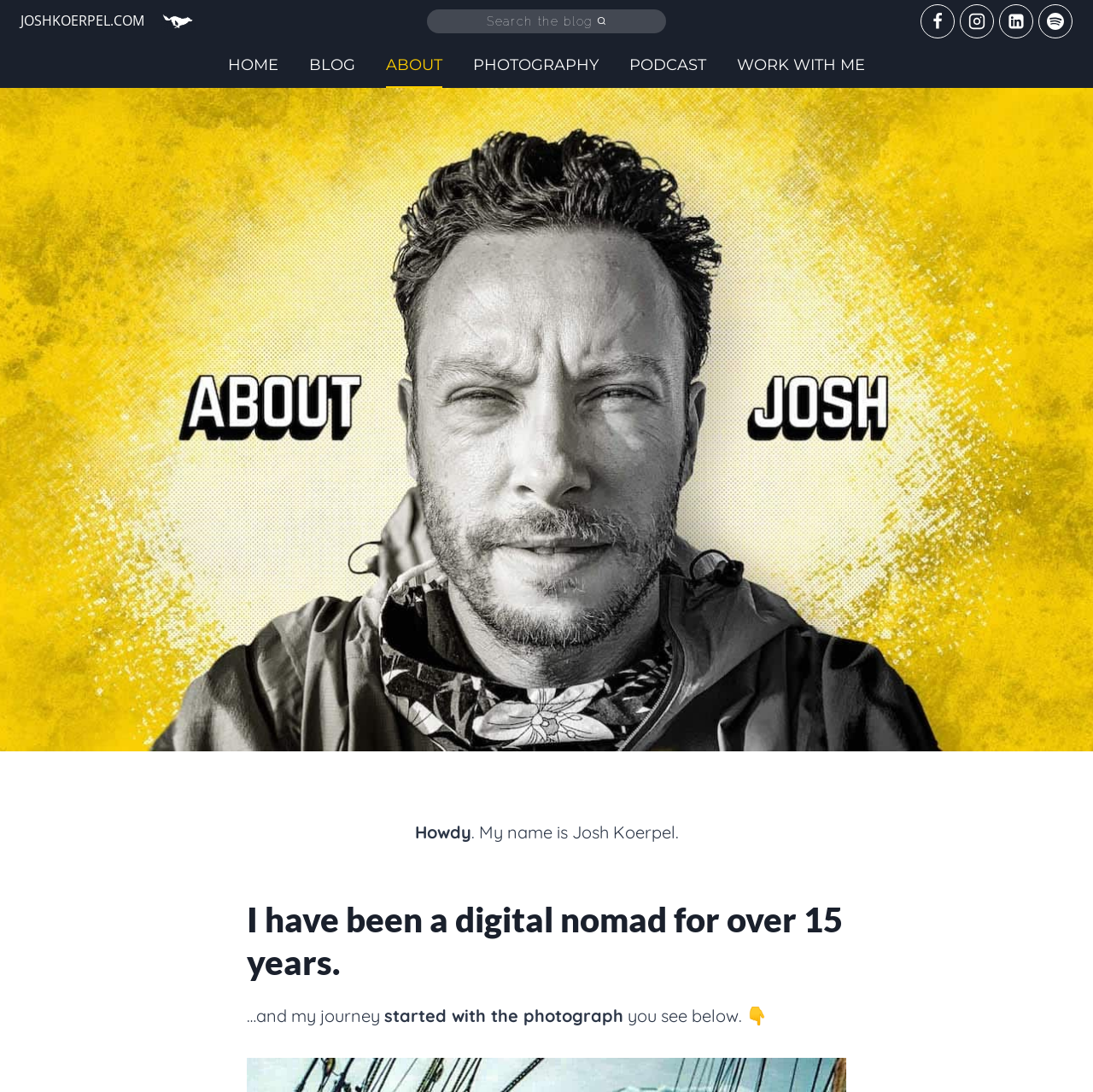Determine the bounding box coordinates of the clickable element to complete this instruction: "view about page". Provide the coordinates in the format of four float numbers between 0 and 1, [left, top, right, bottom].

[0.339, 0.039, 0.419, 0.081]